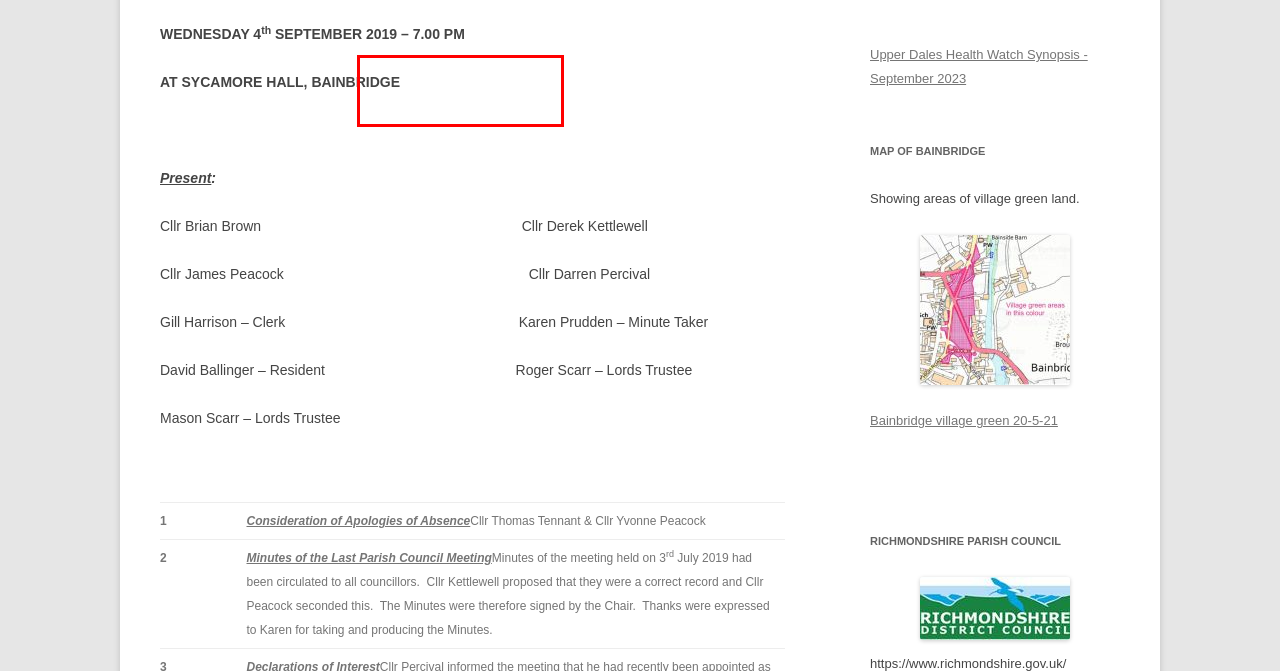Observe the provided screenshot of a webpage with a red bounding box around a specific UI element. Choose the webpage description that best fits the new webpage after you click on the highlighted element. These are your options:
A. Public Rights and publication return 2018/19 | Bainbridge Parish Council
B. Minutes of Meeting 9th March 2016 | Bainbridge Parish Council
C. Agenda – Upper Dales Area Partnership 21st September 2016, at Reeth | Bainbridge Parish Council
D. Minutes Of The Parish Council Meeting 3rd July 2019 | Bainbridge Parish Council
E. Clerks Report  Sept/October 2017 | Bainbridge Parish Council
F. Minutes of the Parish Council  7th March 2018 | Bainbridge Parish Council
G. Agenda – Meeting of Parish Council – 1st March 2017 | Bainbridge Parish Council
H. Agenda – Bainbridge Parish Council – Annual Meeting – May 2018 | Bainbridge Parish Council

E